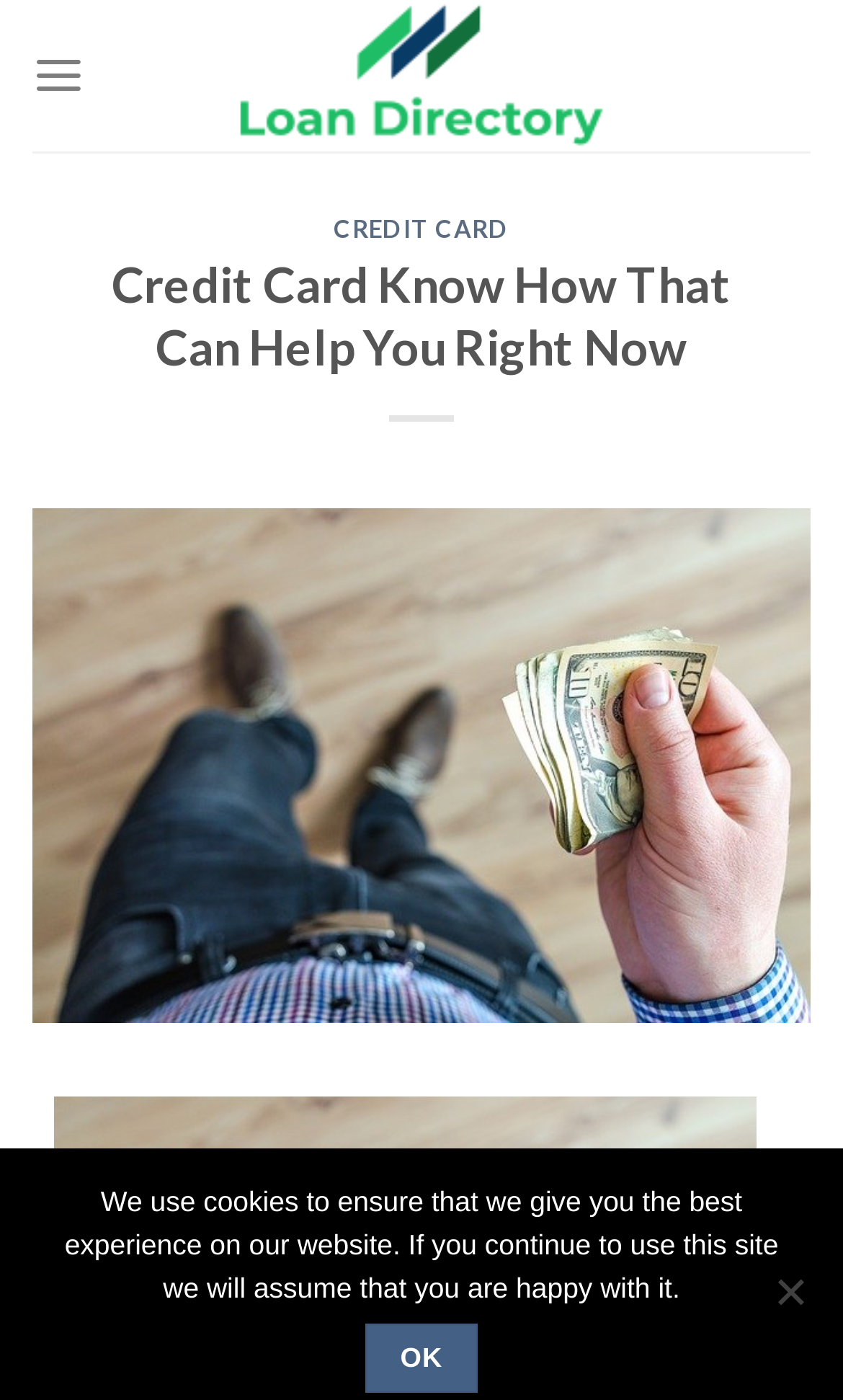Use a single word or phrase to respond to the question:
What is the name of the directory?

Loan Directory